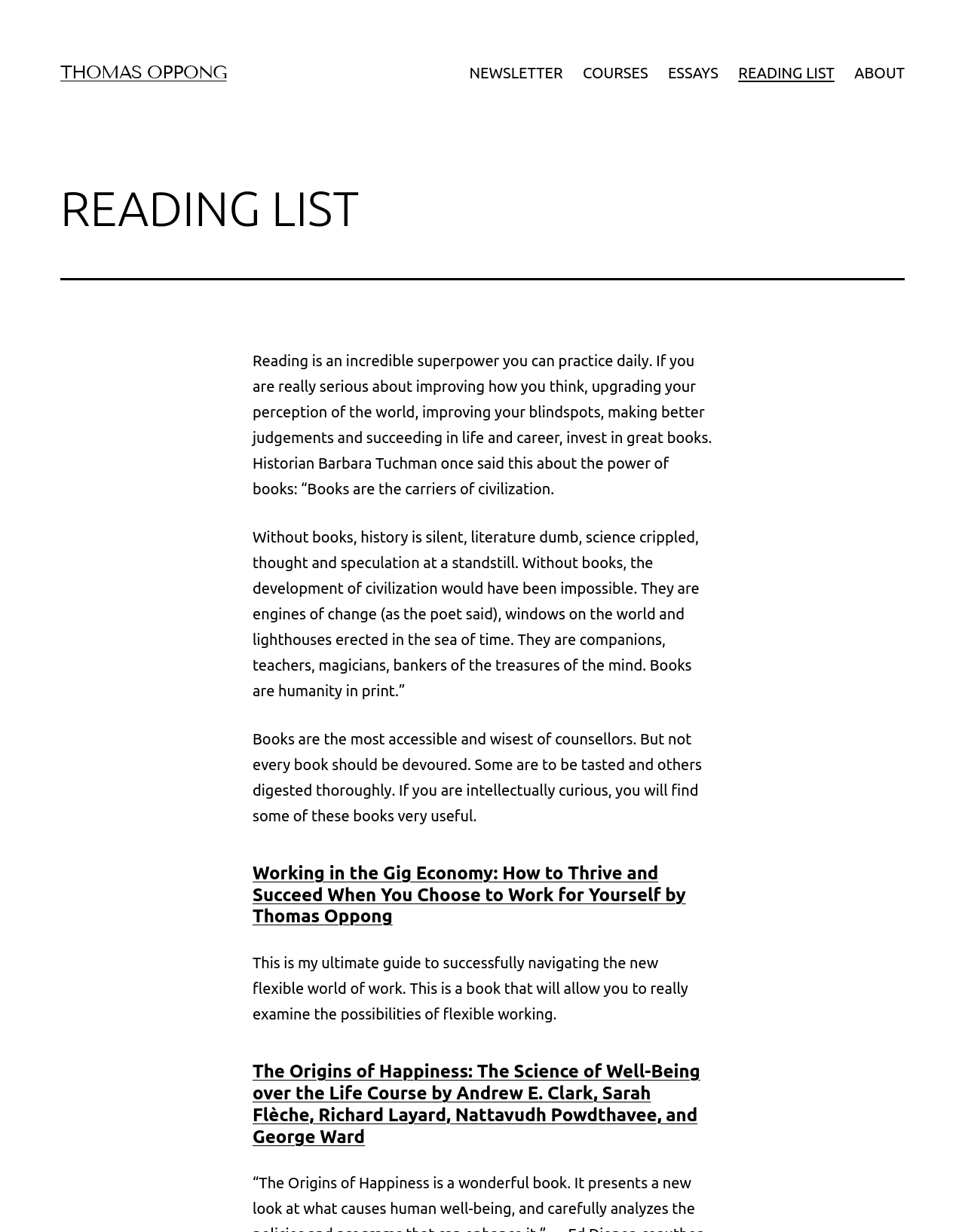What is the name of the menu item that comes after 'NEWSLETTER'?
Can you offer a detailed and complete answer to this question?

I found the answer by looking at the navigation menu, which lists 'NEWSLETTER' followed by 'COURSES'.